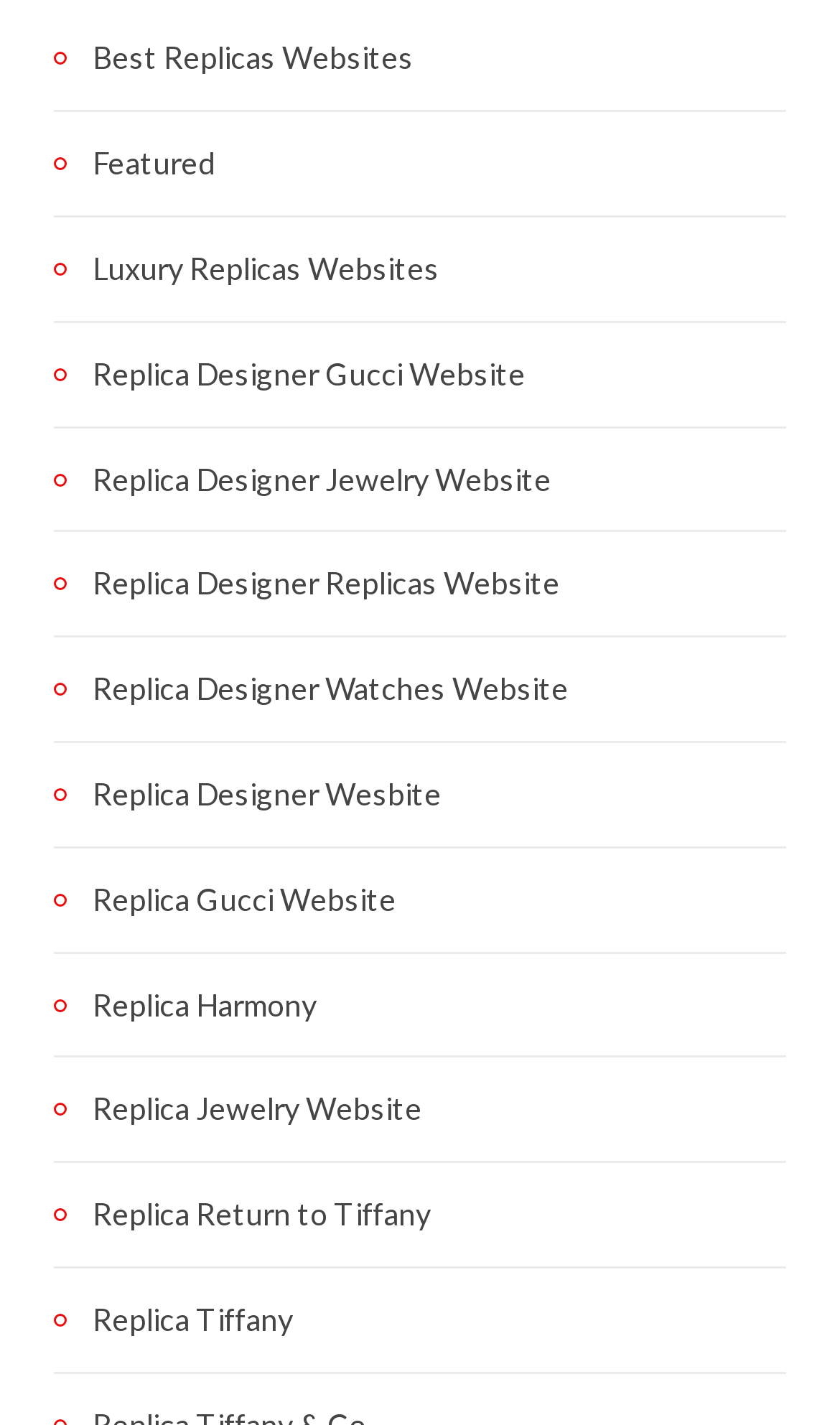Respond to the question below with a single word or phrase:
How many links have 'Replica' in their text?

9